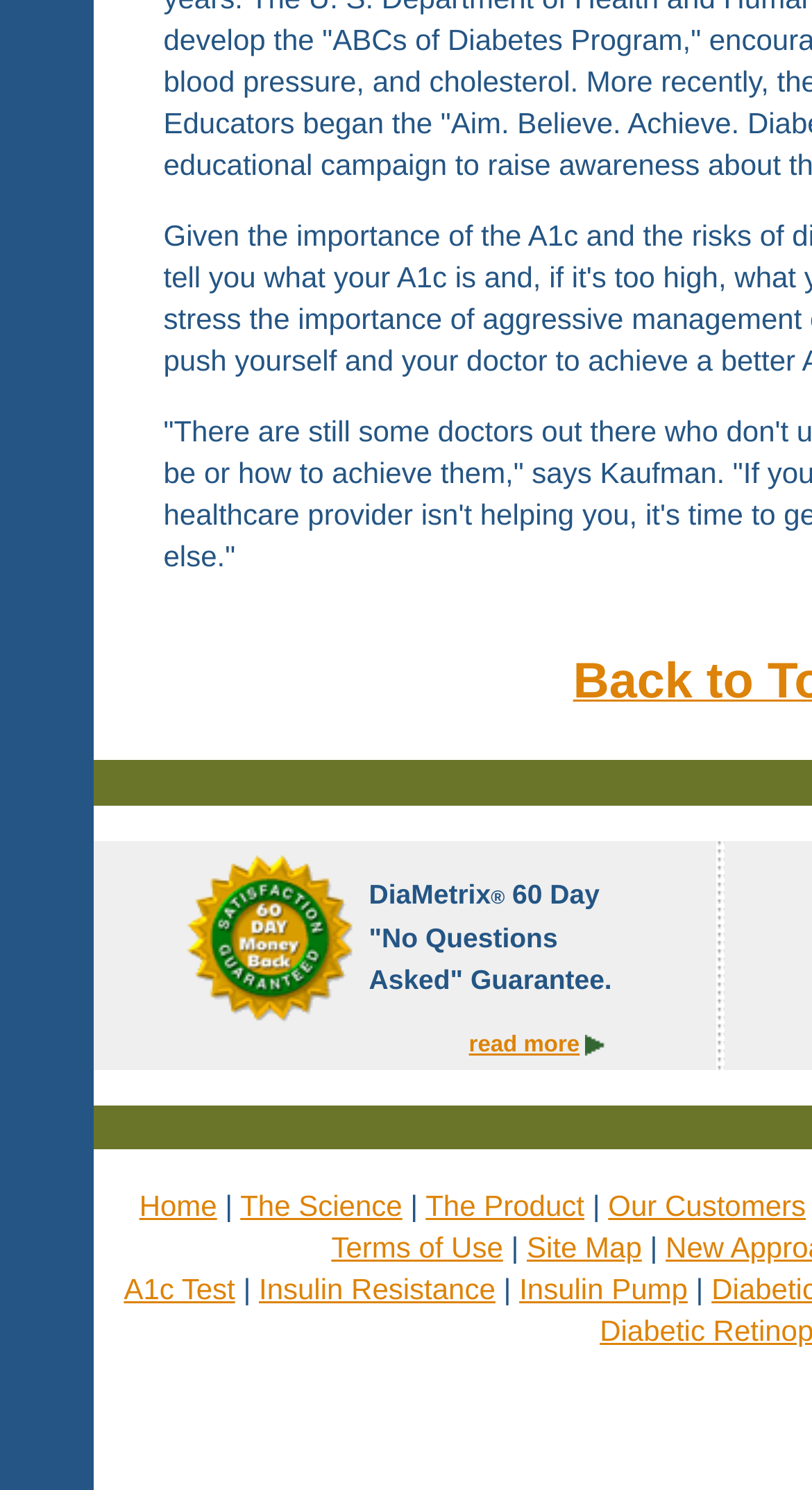Please identify the bounding box coordinates of the element on the webpage that should be clicked to follow this instruction: "learn about The Science". The bounding box coordinates should be given as four float numbers between 0 and 1, formatted as [left, top, right, bottom].

[0.296, 0.798, 0.495, 0.82]